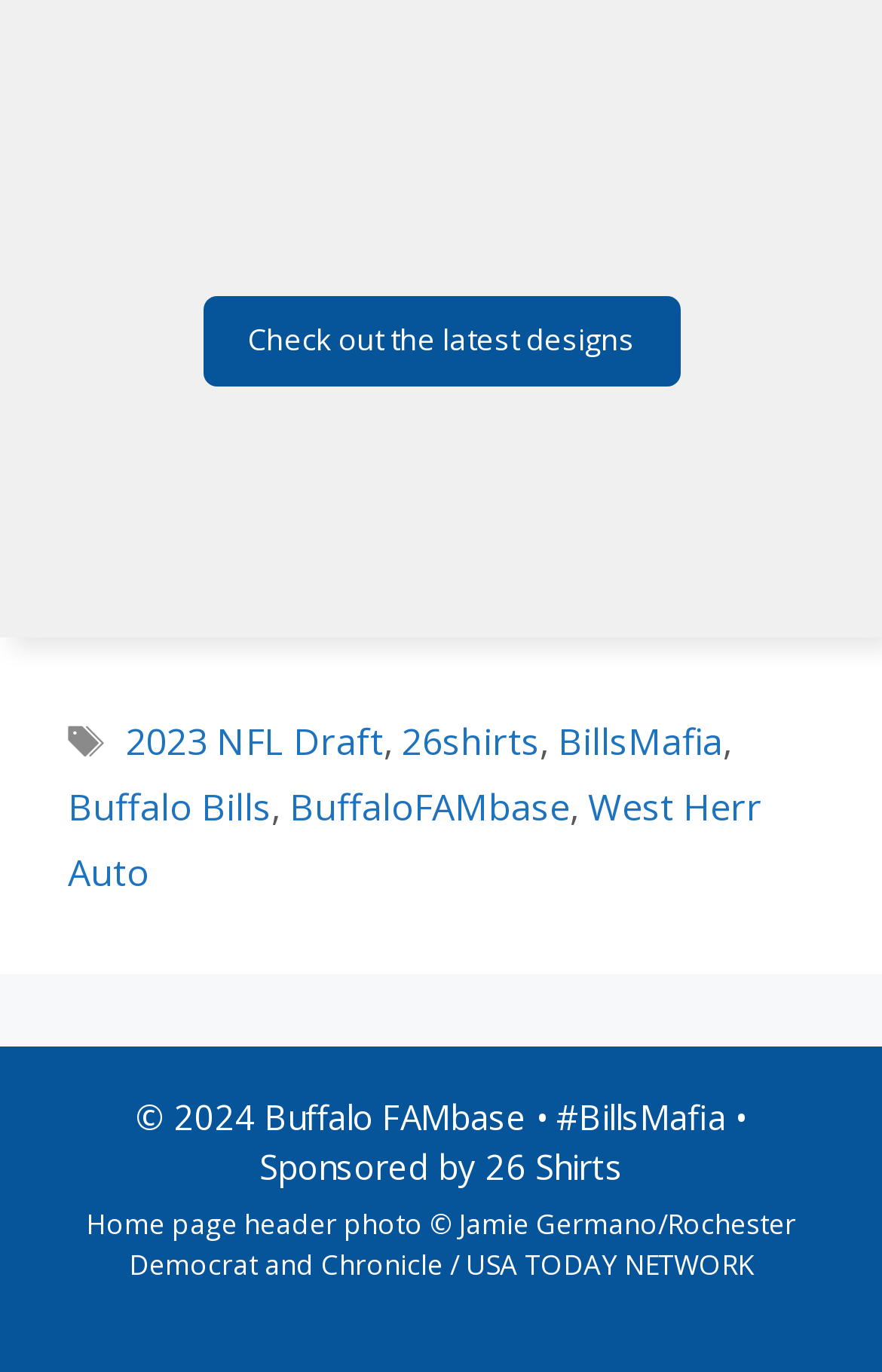Determine the bounding box coordinates of the region I should click to achieve the following instruction: "Visit 26shirts". Ensure the bounding box coordinates are four float numbers between 0 and 1, i.e., [left, top, right, bottom].

[0.455, 0.523, 0.612, 0.559]